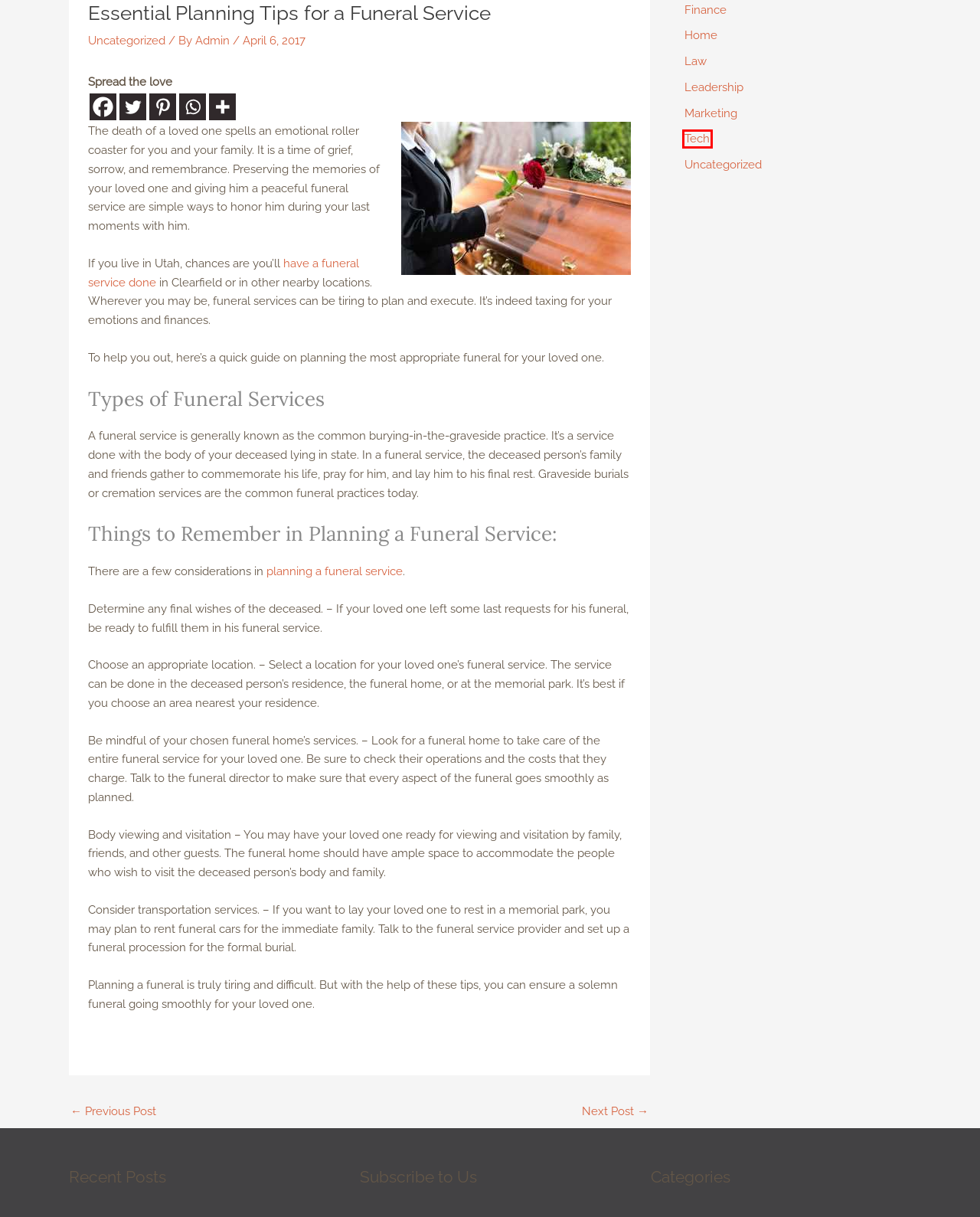Examine the screenshot of the webpage, noting the red bounding box around a UI element. Pick the webpage description that best matches the new page after the element in the red bounding box is clicked. Here are the candidates:
A. Tech Archives - The Midcounty Post
B. Home Archives - The Midcounty Post
C. Admin, Author at The Midcounty Post
D. Finance Archives - The Midcounty Post
E. Leadership Archives - The Midcounty Post
F. What is the difference between a funeral service and a memorial service? - US Funerals Online
G. Garden Gazebo: A Landscaping Project to Maximise Your Yard's Value
H. What Your Mattress Says About Your Health

A